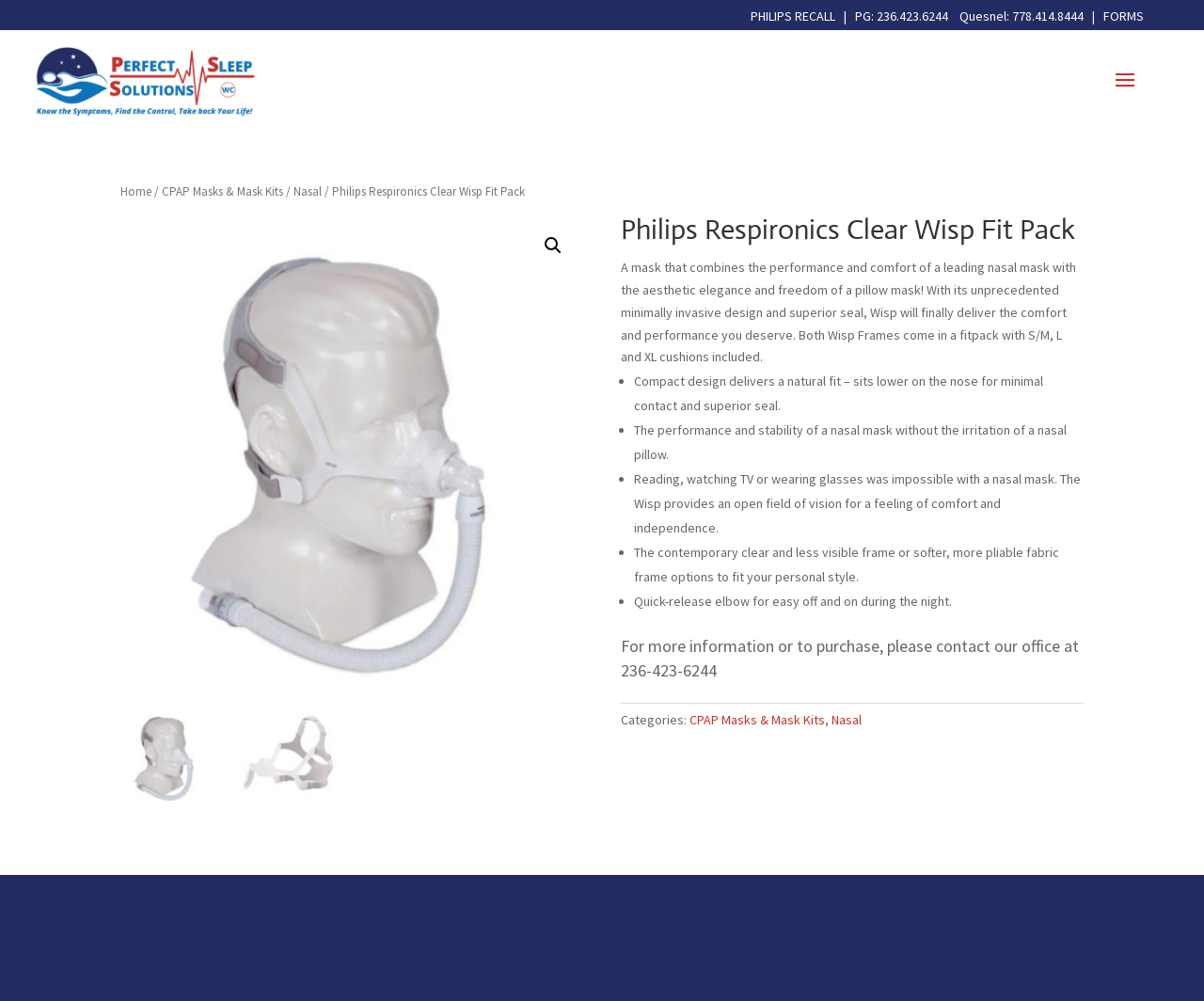Please identify the bounding box coordinates of where to click in order to follow the instruction: "Search using the magnifying glass icon".

[0.445, 0.229, 0.473, 0.262]